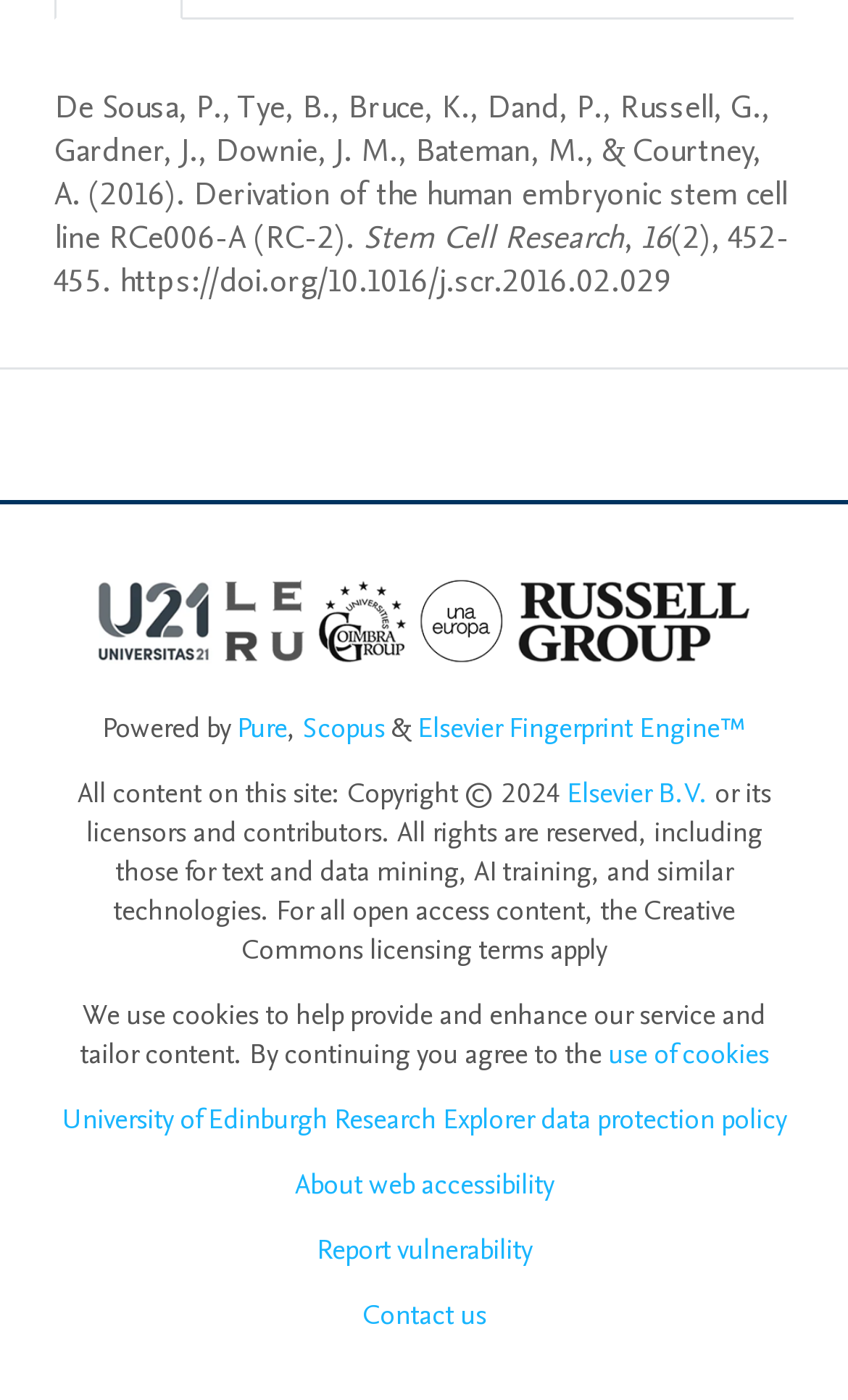Examine the screenshot and answer the question in as much detail as possible: What is the name of the university associated with this research?

I determined this by looking at the image with the description 'University of Edinburgh Research Explorer Logo' and inferring that the university is associated with the research presented on this webpage.